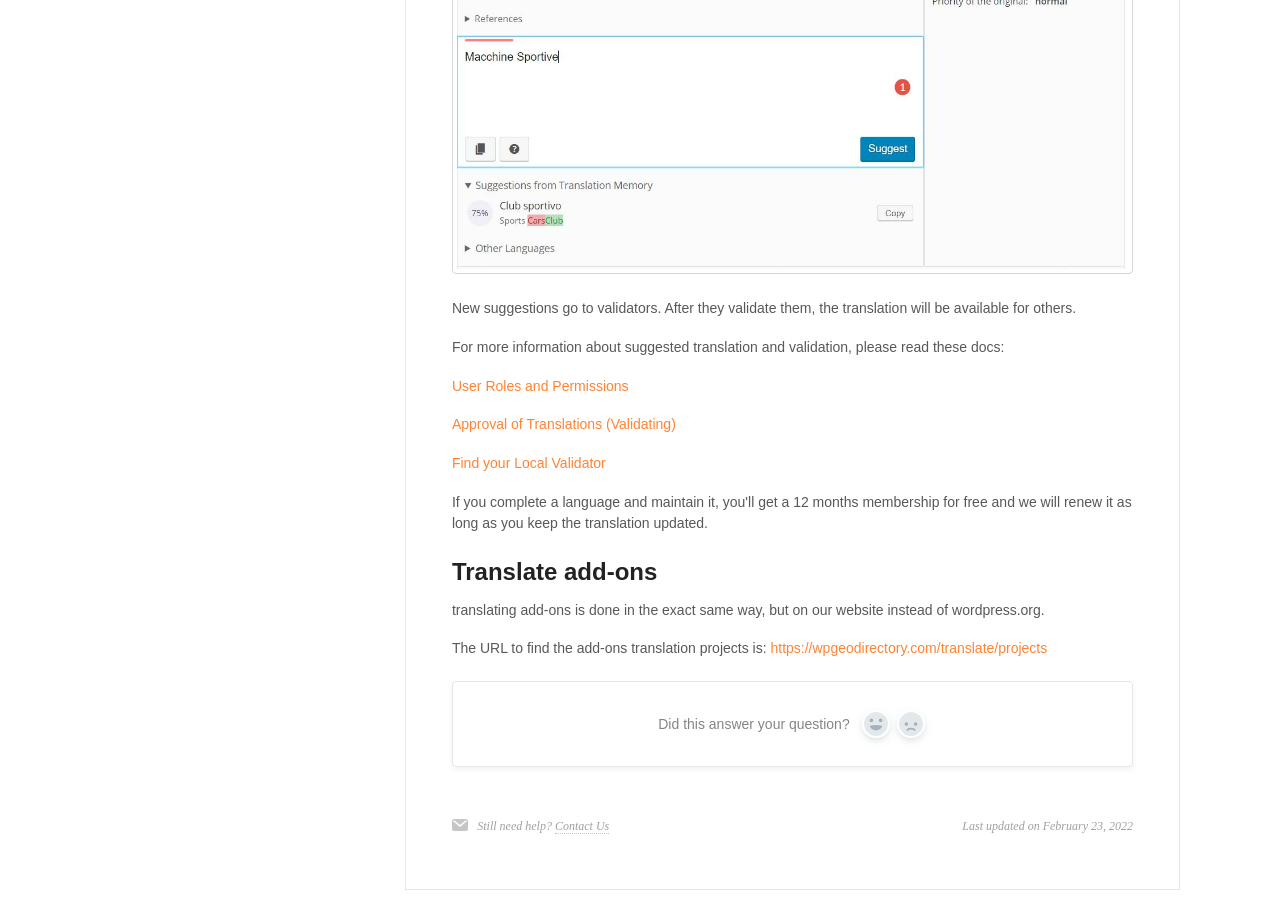Specify the bounding box coordinates of the area that needs to be clicked to achieve the following instruction: "Find your local validator".

[0.353, 0.5, 0.473, 0.518]